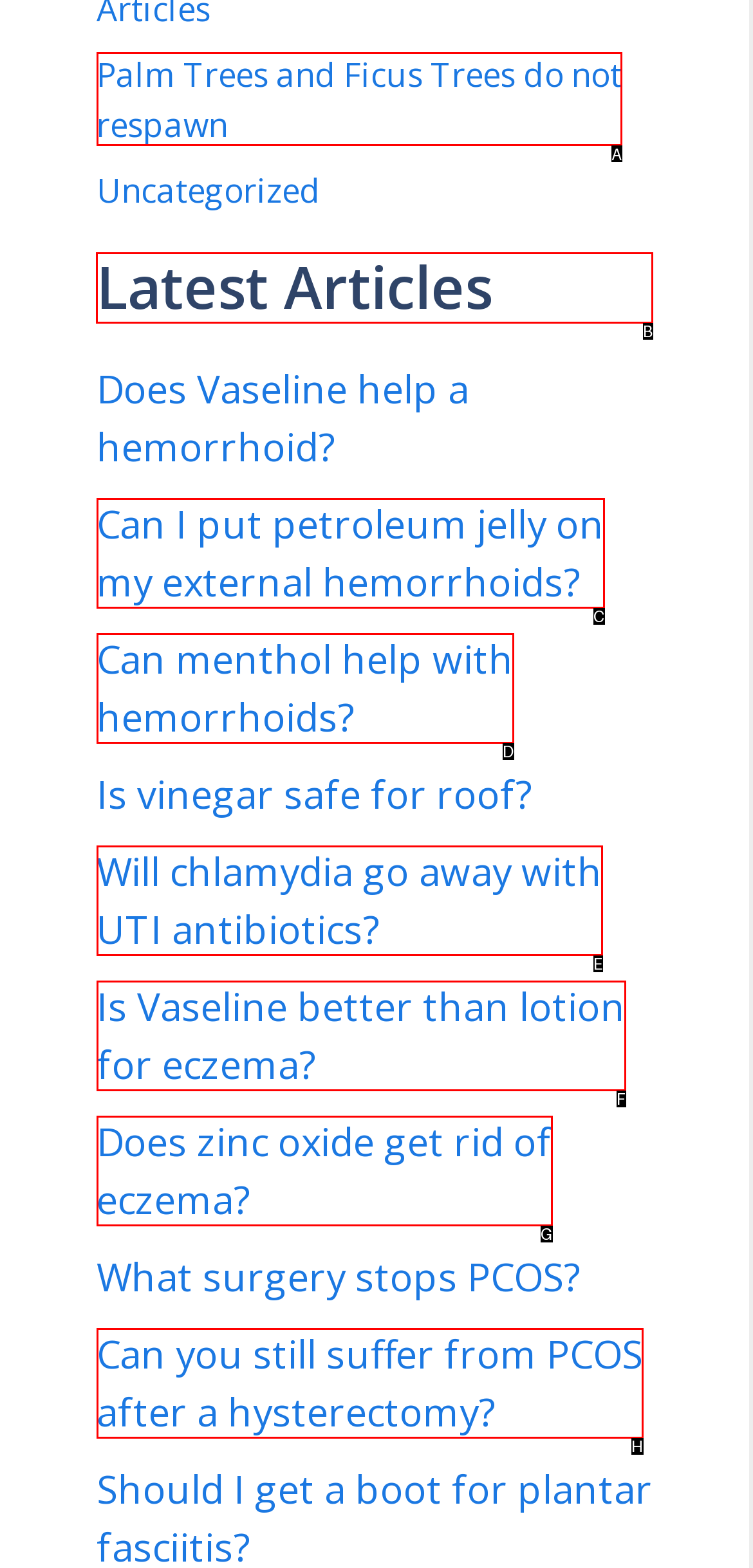Pick the option that should be clicked to perform the following task: View latest articles
Answer with the letter of the selected option from the available choices.

B